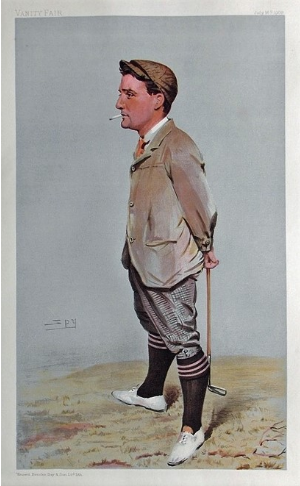Provide an in-depth description of the image you see.

The image features a caricature of a golf player, depicted in a vintage style reminiscent of early 20th-century illustrations. The golfer is shown standing confidently with his right hand holding a golf club, while a cigarette rests casually in his mouth. He is dressed in a tailored outfit, consisting of a light-colored blazer and patterned knickerbockers, complemented by knee-high socks adorned with stripes.

The background provides a subtle suggestion of a golf course, enhancing the overall theme of the sport. This illustration is likely part of a series aimed at celebrating notable figures in golf, aligning with the context found in the accompanying text, which discusses the remarkable achievements of Hilton in golf during the early 1900s. The overall tone of the image, paired with the detailed background information, captures the spirit and elegance of golf during that era.